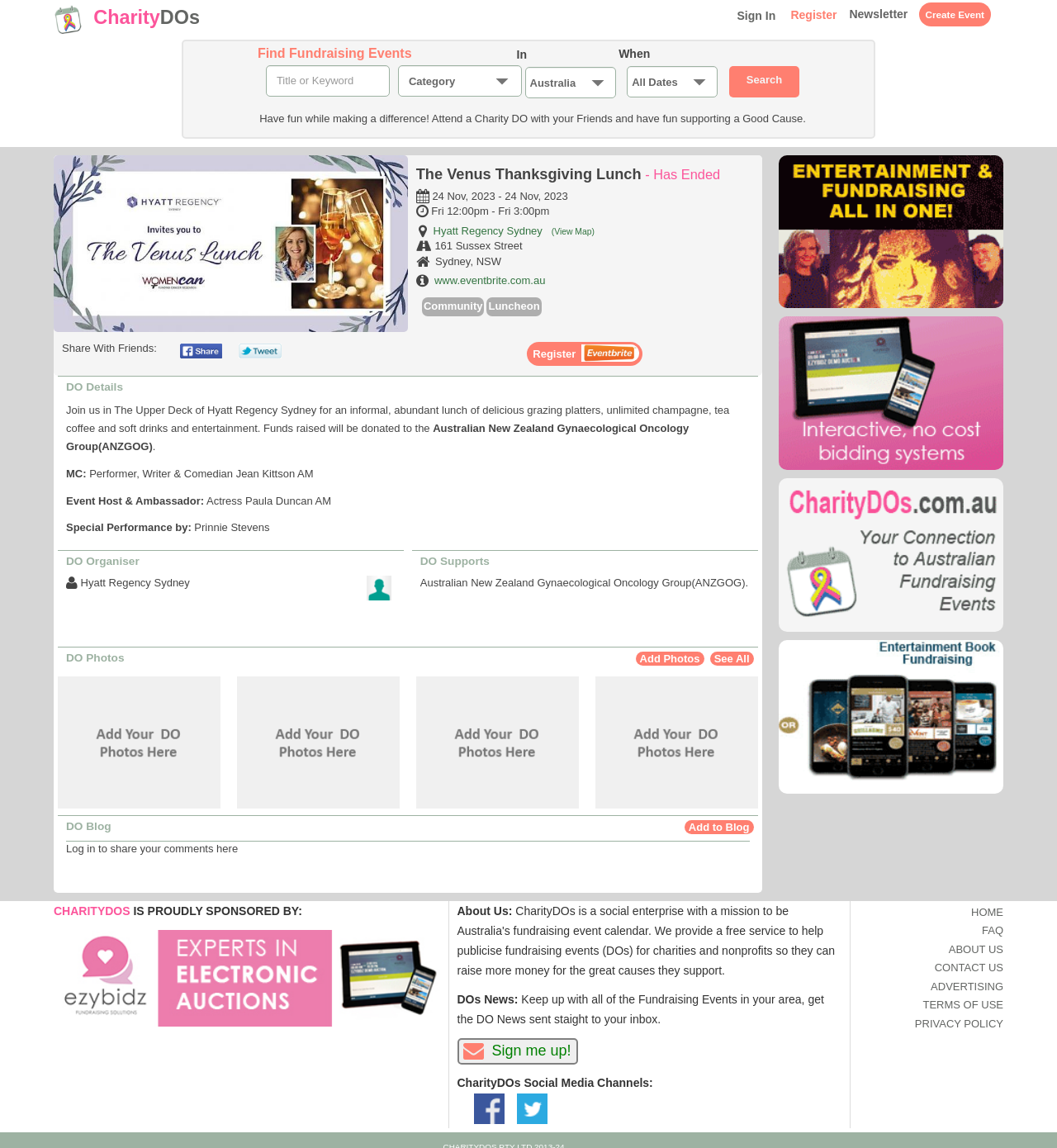Who is the MC for the charity event?
Carefully analyze the image and provide a thorough answer to the question.

The MC for the charity event can be found in the text 'MC: Performer, Writer & Comedian Jean Kittson AM' which is located in the 'DO Details' section of the webpage, indicating that Jean Kittson AM is the Master of Ceremonies for the event.